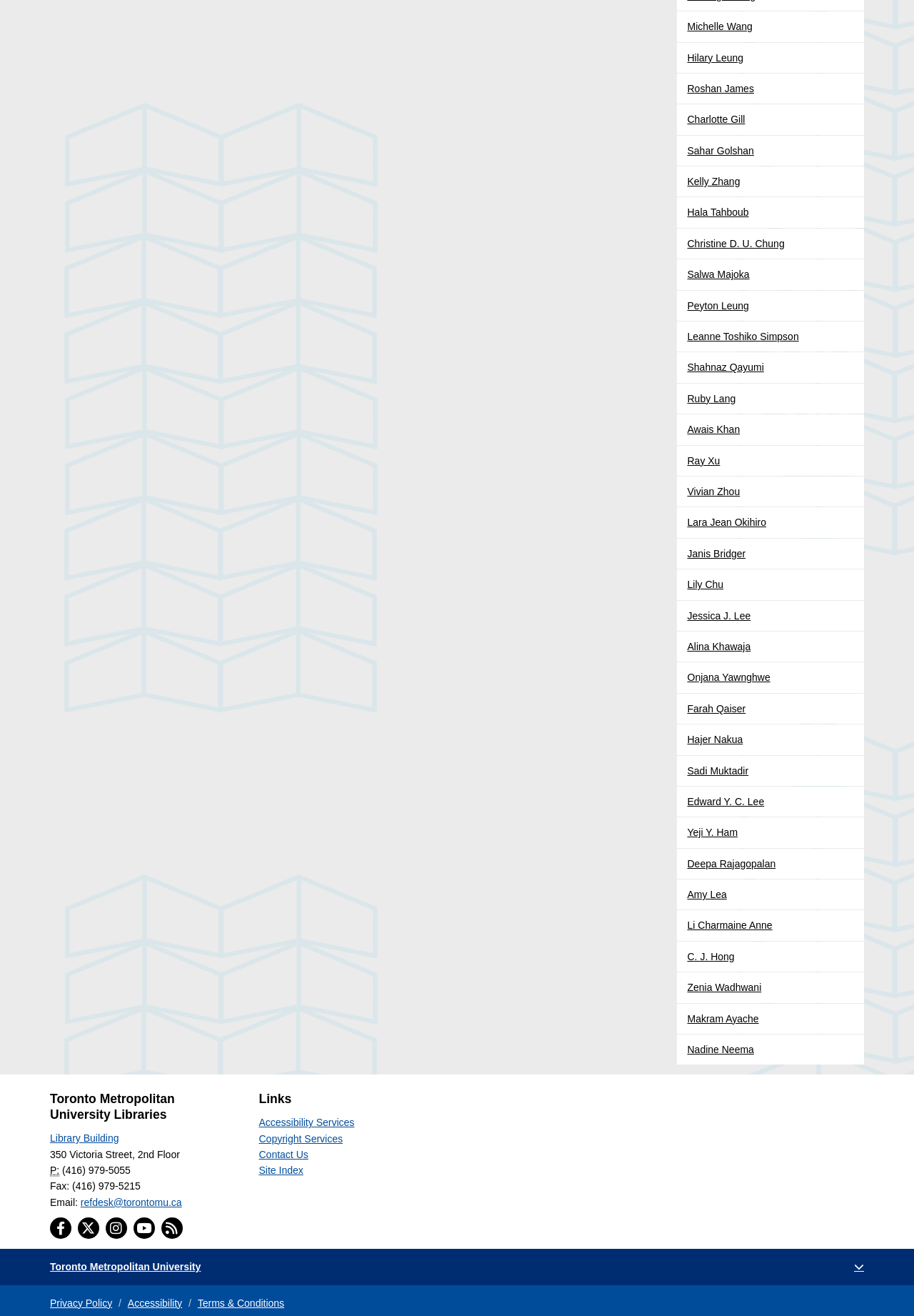What is the email address of the library?
Using the image as a reference, give an elaborate response to the question.

I found the answer by looking at the link element with the text 'refdesk@torontomu.ca' which is located near the 'Email:' static text and is likely to be the email address of the library.